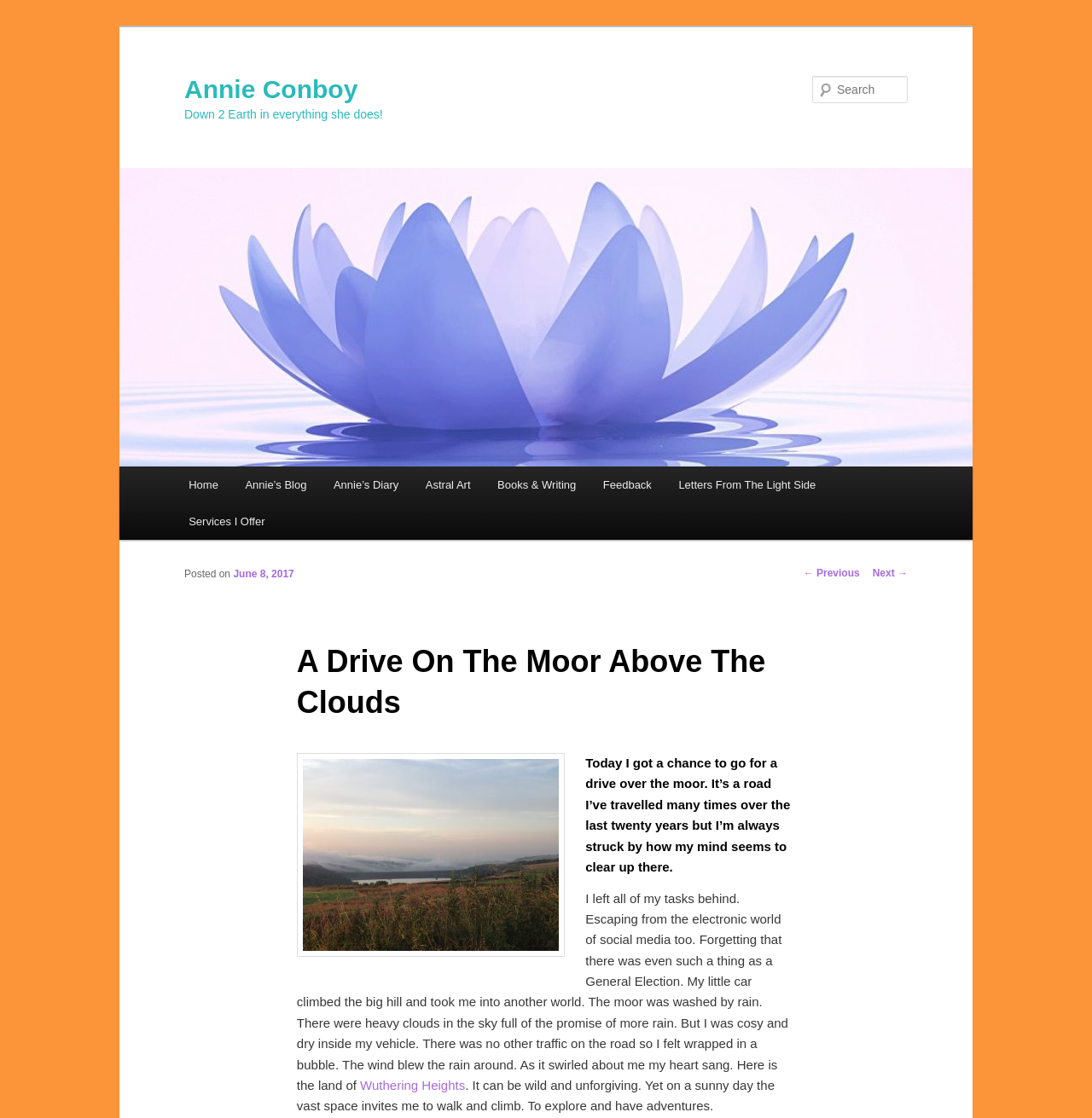Please determine the bounding box coordinates of the element to click in order to execute the following instruction: "Search for something". The coordinates should be four float numbers between 0 and 1, specified as [left, top, right, bottom].

[0.744, 0.068, 0.831, 0.092]